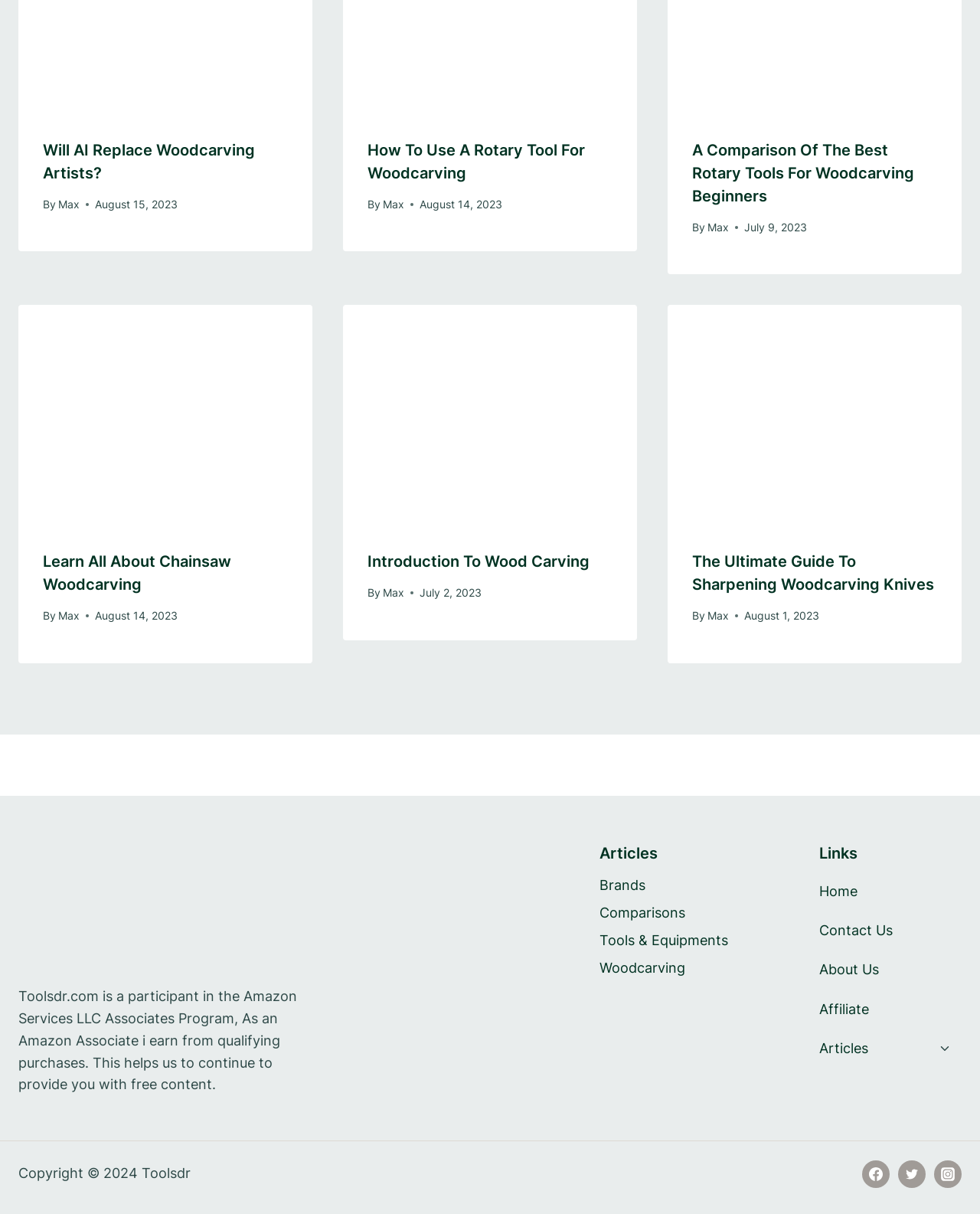Identify the bounding box coordinates for the element you need to click to achieve the following task: "Visit the 'Tools & Equipments' page". Provide the bounding box coordinates as four float numbers between 0 and 1, in the form [left, top, right, bottom].

[0.612, 0.764, 0.757, 0.786]